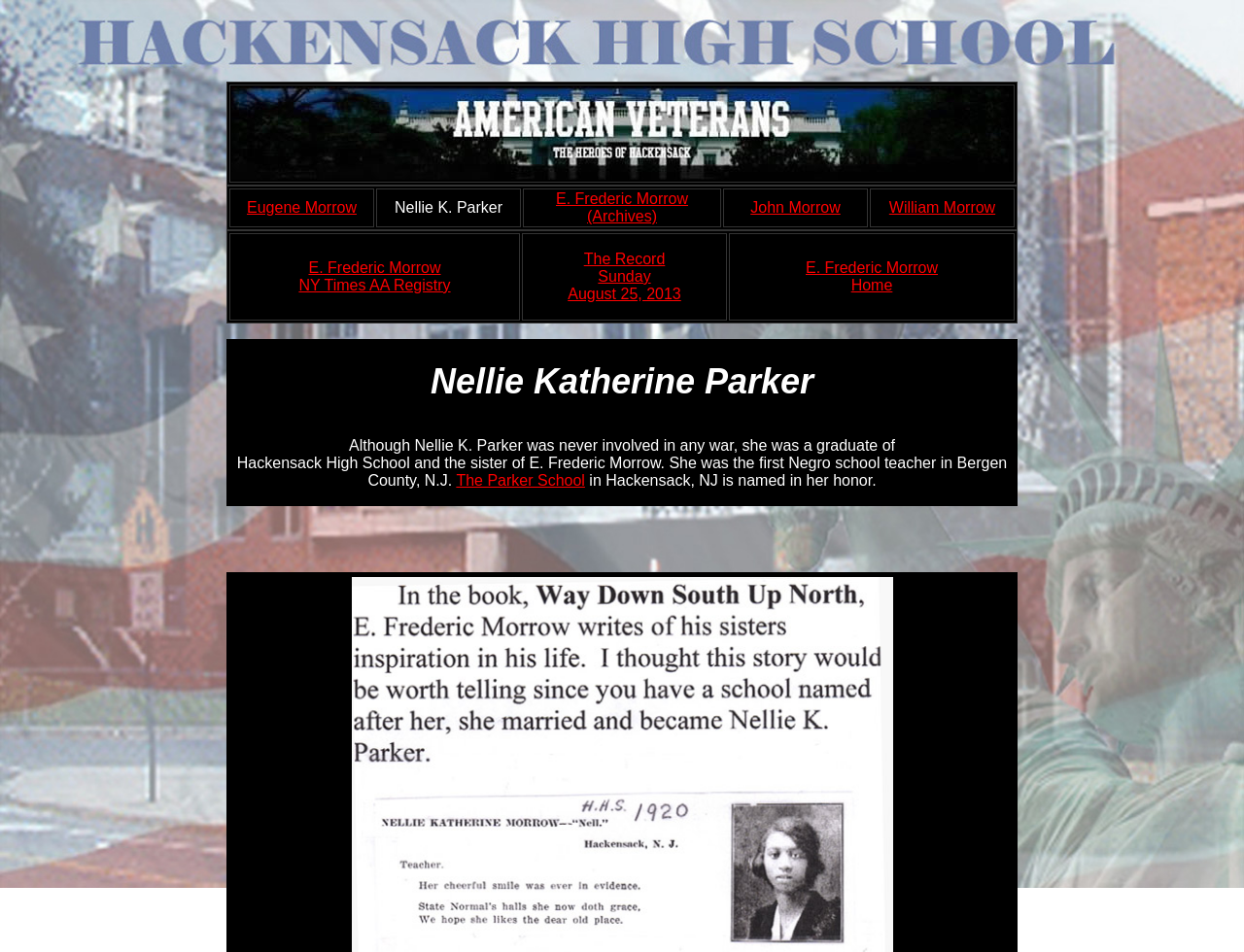Identify the bounding box coordinates of the area you need to click to perform the following instruction: "visit E. Frederic Morrow NY Times AA Registry".

[0.24, 0.272, 0.362, 0.308]